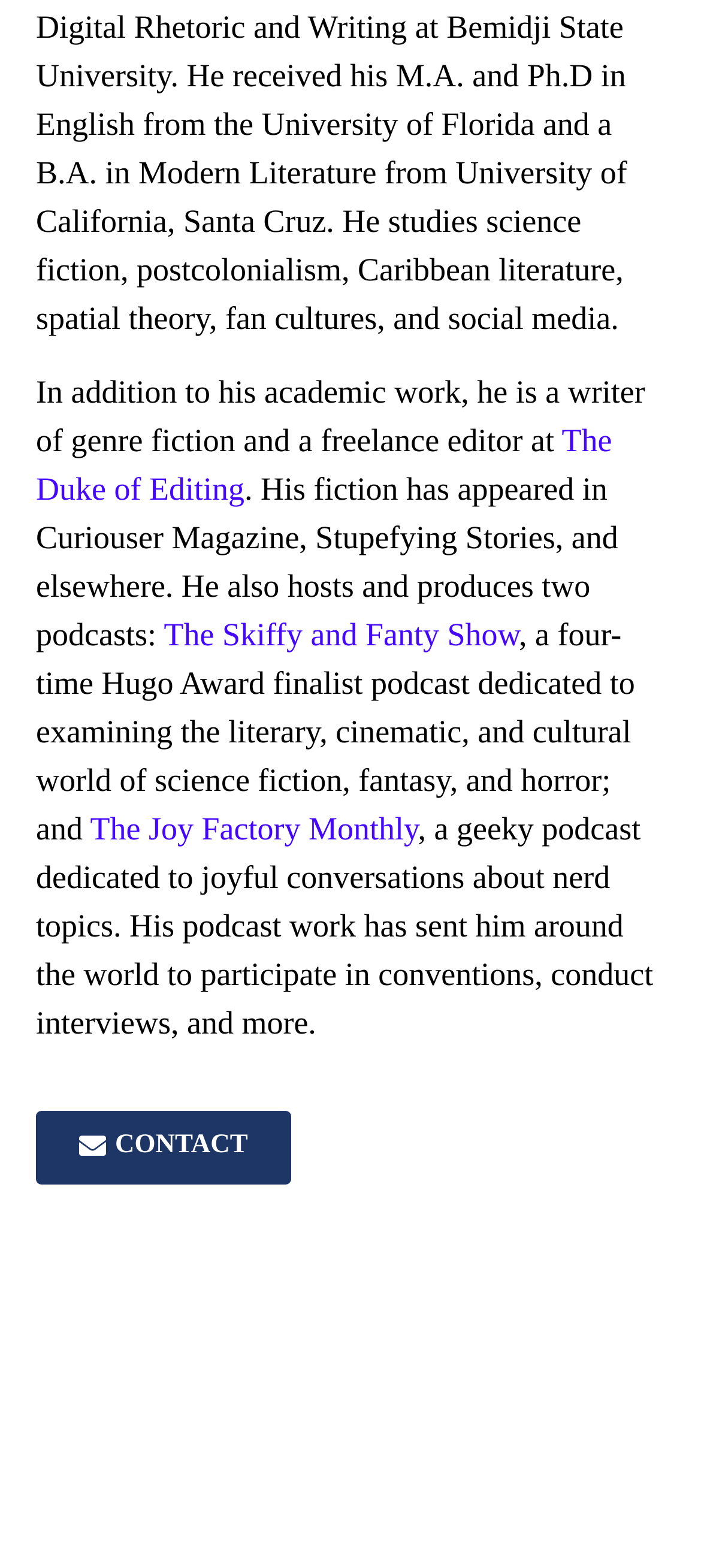What is the person's profession?
From the details in the image, answer the question comprehensively.

Based on the text, it is mentioned that the person is a writer of genre fiction and a freelance editor at 'The Duke of Editing', which suggests that the person's profession is a writer and editor.